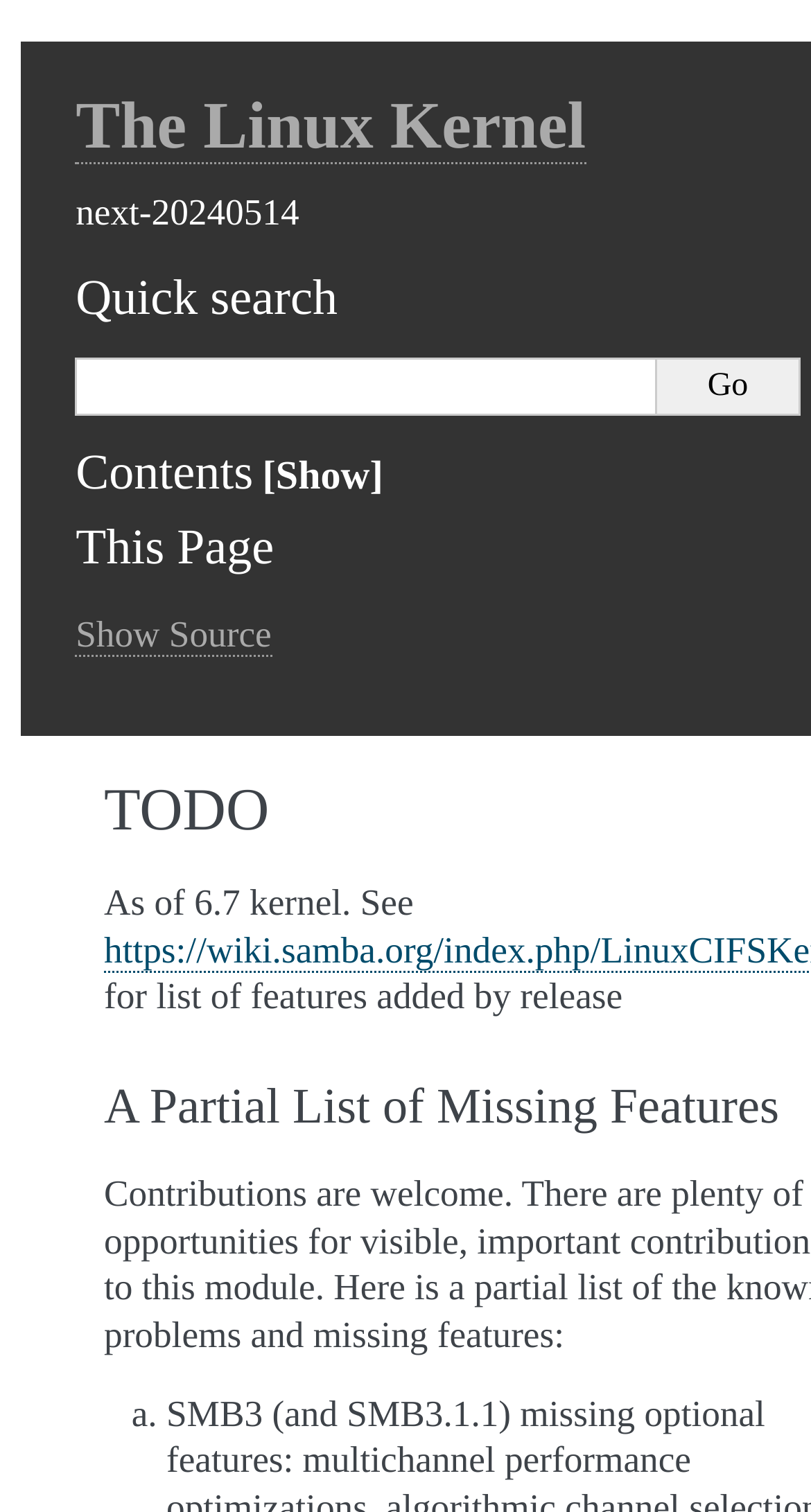What is the release version mentioned on the page?
Using the picture, provide a one-word or short phrase answer.

6.7 kernel